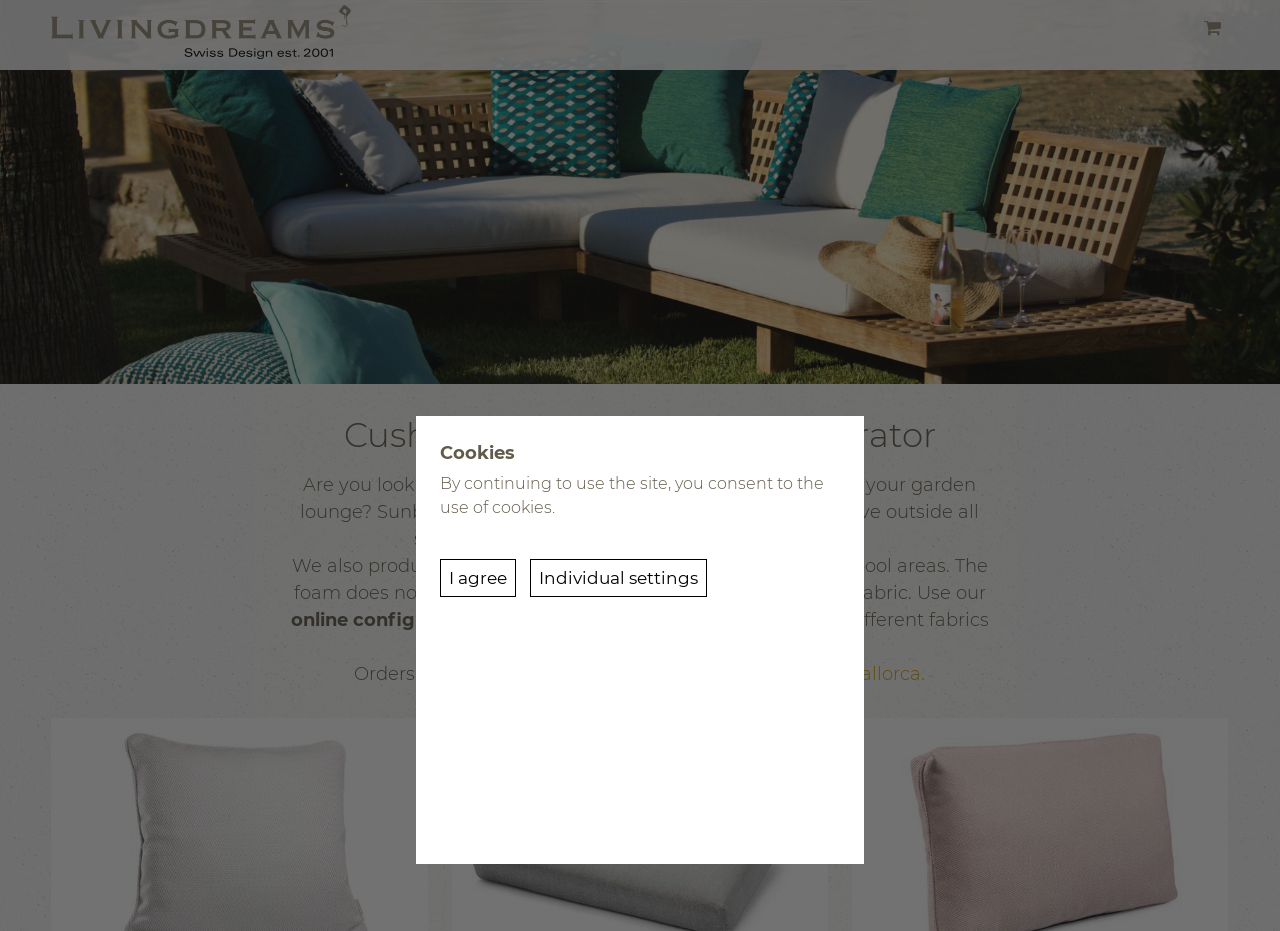Please specify the bounding box coordinates for the clickable region that will help you carry out the instruction: "Click the Talus logo".

None